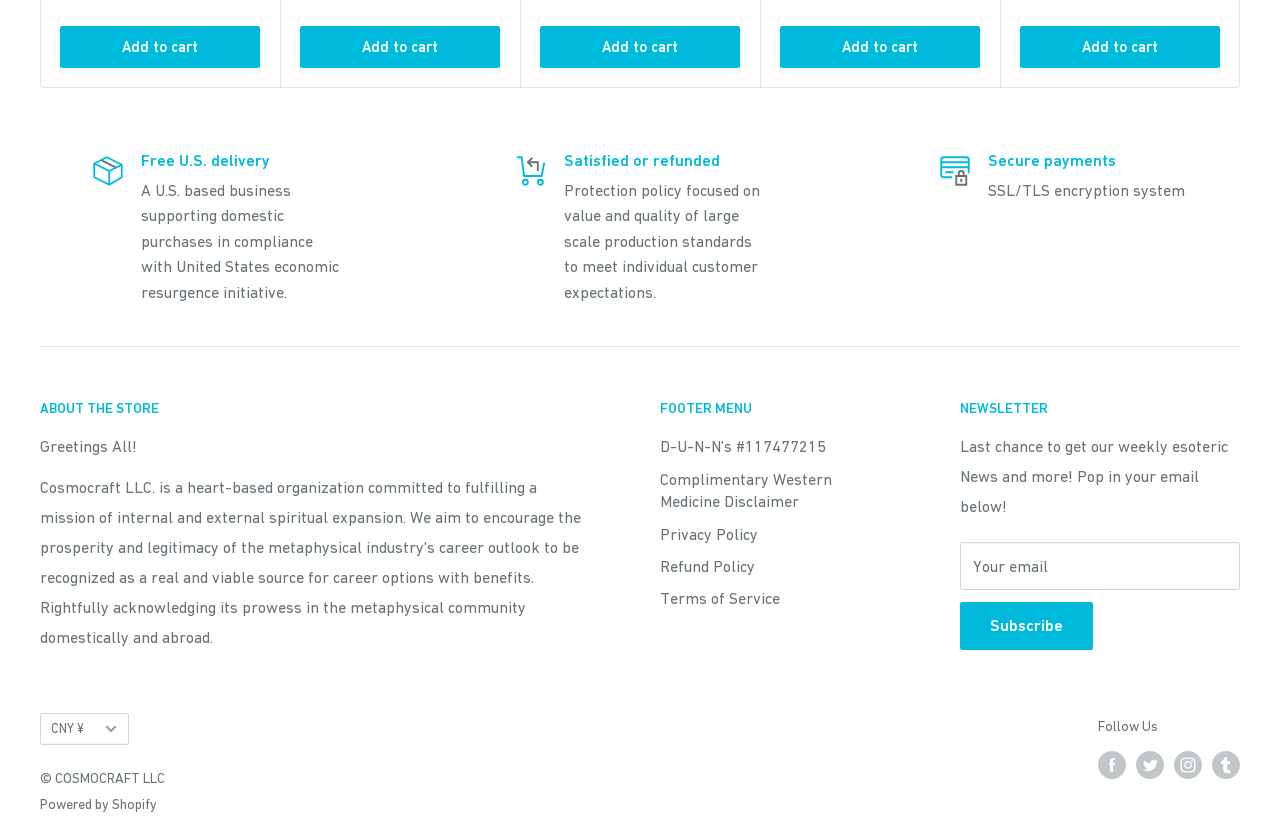What is the company name at the bottom of the page?
Please use the image to provide a one-word or short phrase answer.

COSMOCRAFT LLC